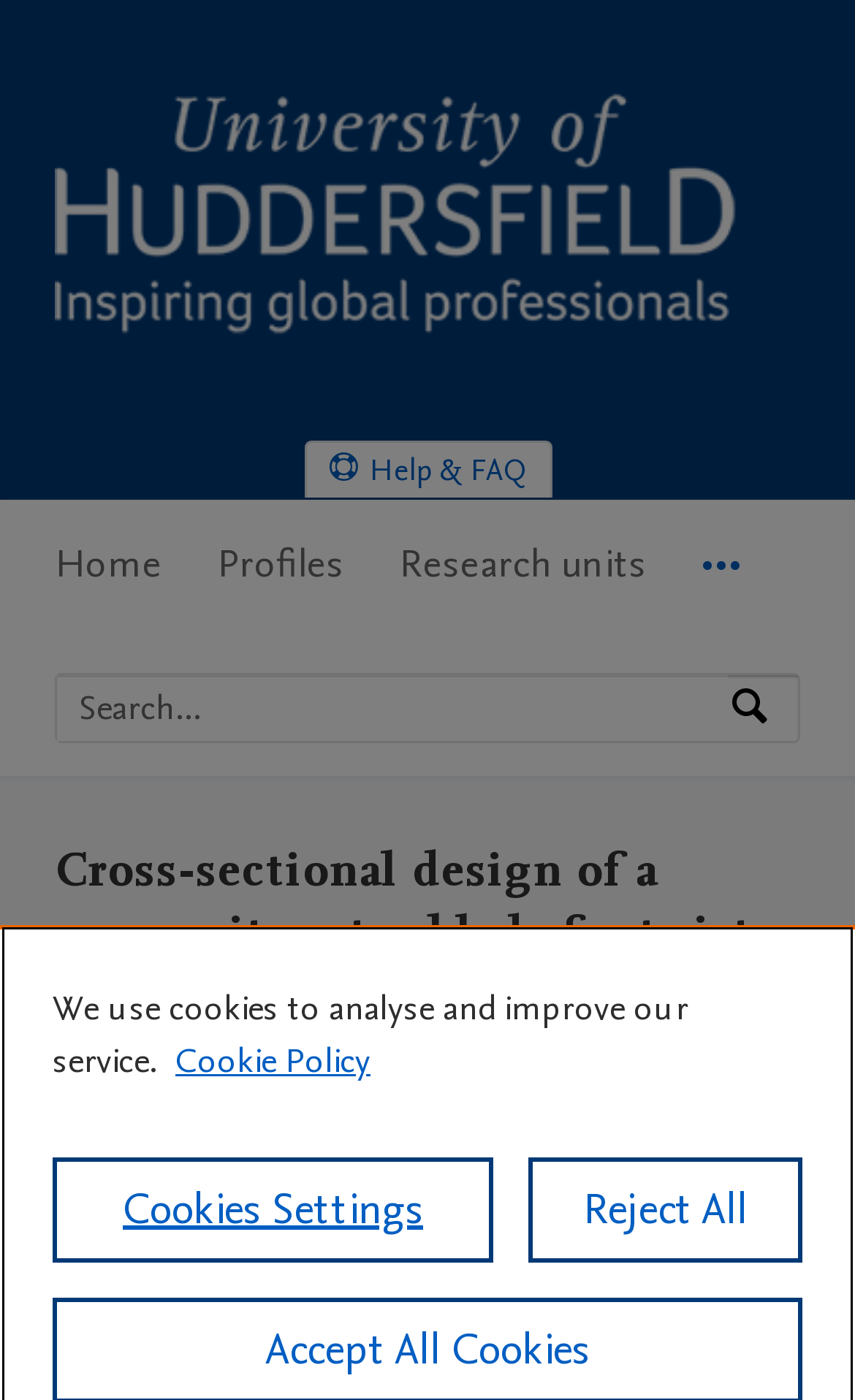Provide a one-word or brief phrase answer to the question:
What department is associated with the presentation?

Department of Engineering